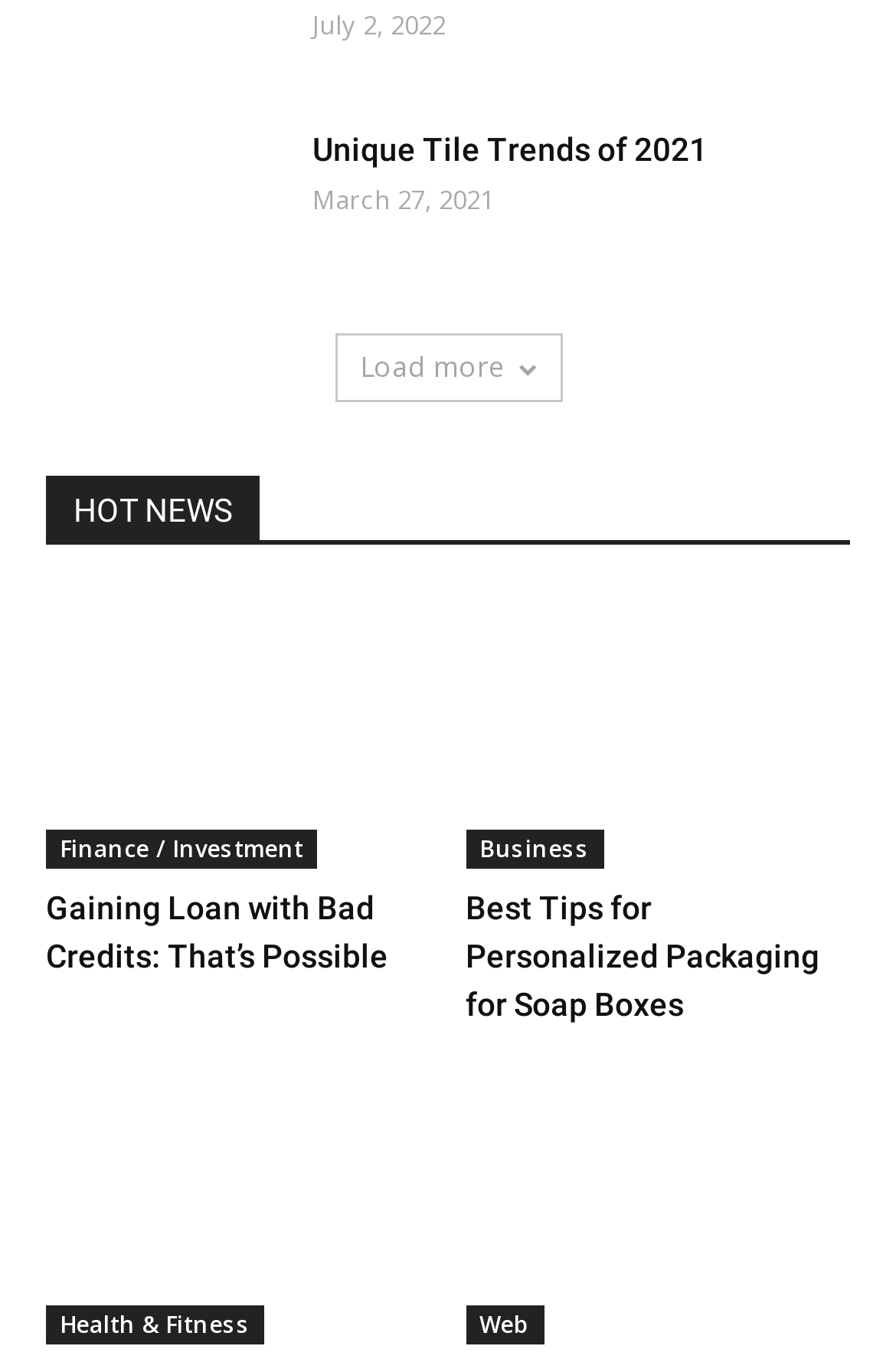Locate the bounding box coordinates of the segment that needs to be clicked to meet this instruction: "Explore Best Tips for Personalized Packaging for Soap Boxes".

[0.519, 0.444, 0.949, 0.639]